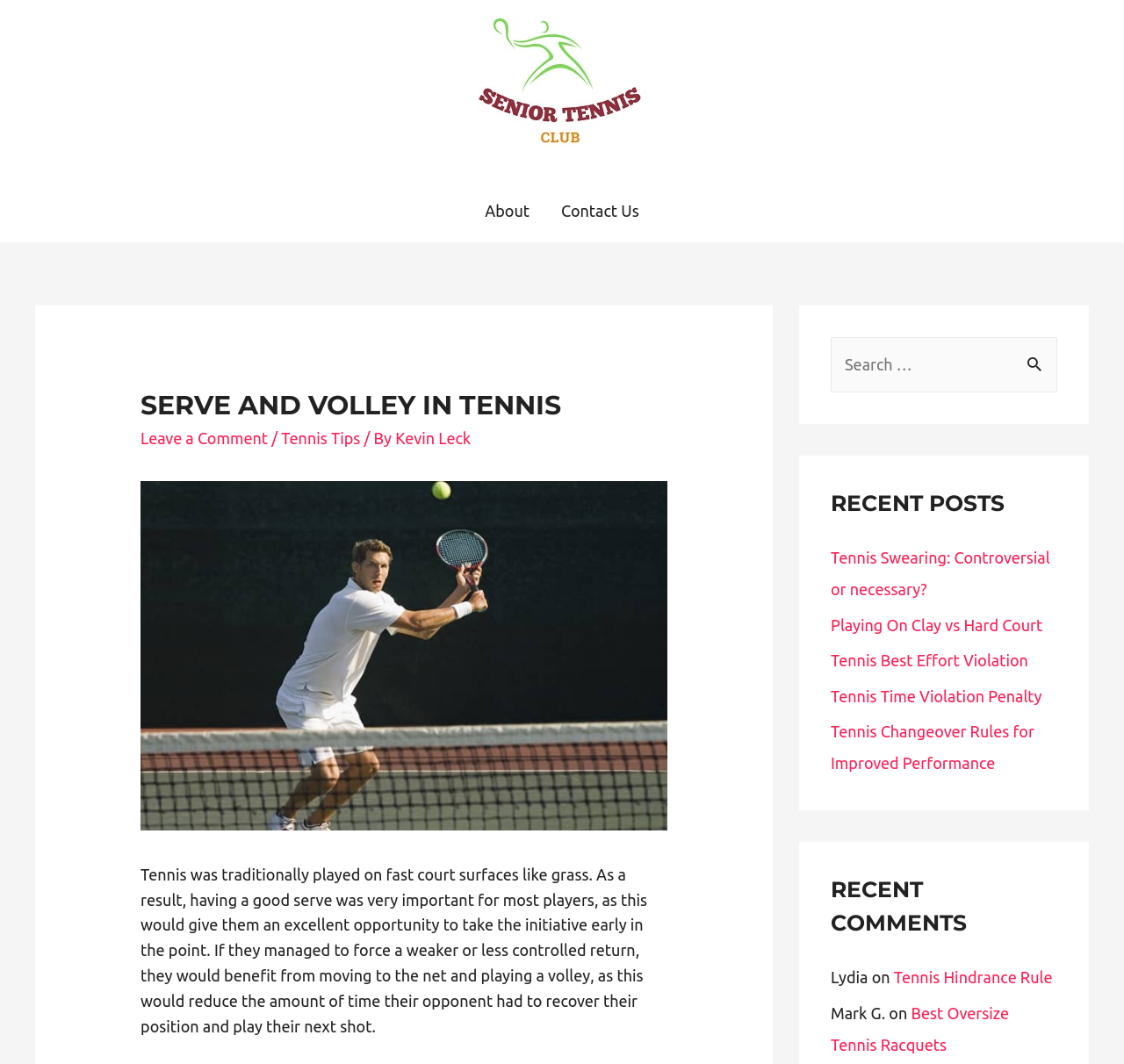Find the bounding box coordinates for the area you need to click to carry out the instruction: "Leave a comment". The coordinates should be four float numbers between 0 and 1, indicated as [left, top, right, bottom].

[0.125, 0.404, 0.238, 0.42]